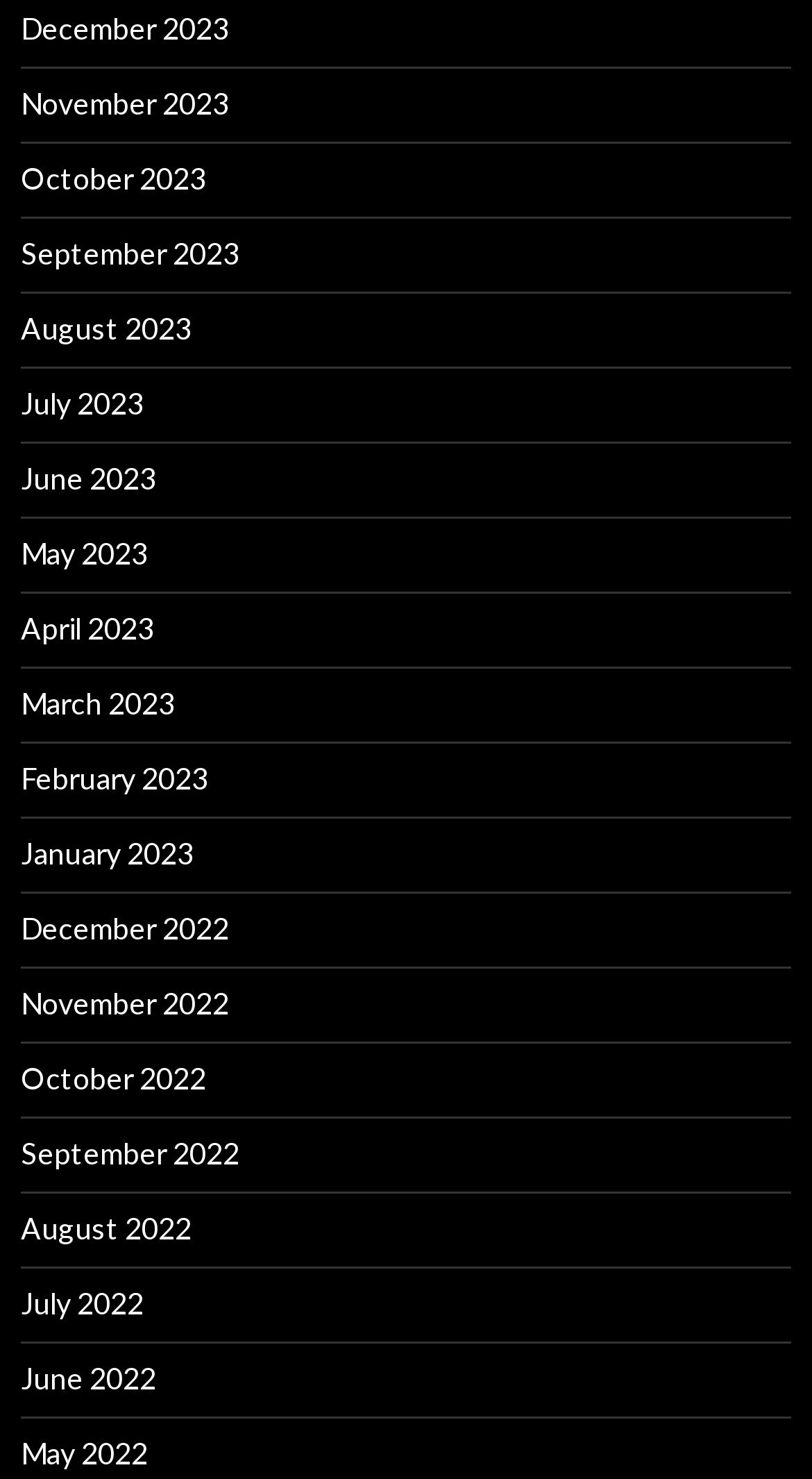Find the bounding box coordinates for the area that must be clicked to perform this action: "View December 2023".

[0.026, 0.007, 0.282, 0.031]